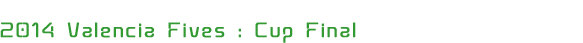What type of tournament is featured in the image?
Craft a detailed and extensive response to the question.

The title '2014 Valencia Fives: Cup Final' suggests that the event is focused on a five-a-side football tournament, which is a type of football competition played with five players on each team.